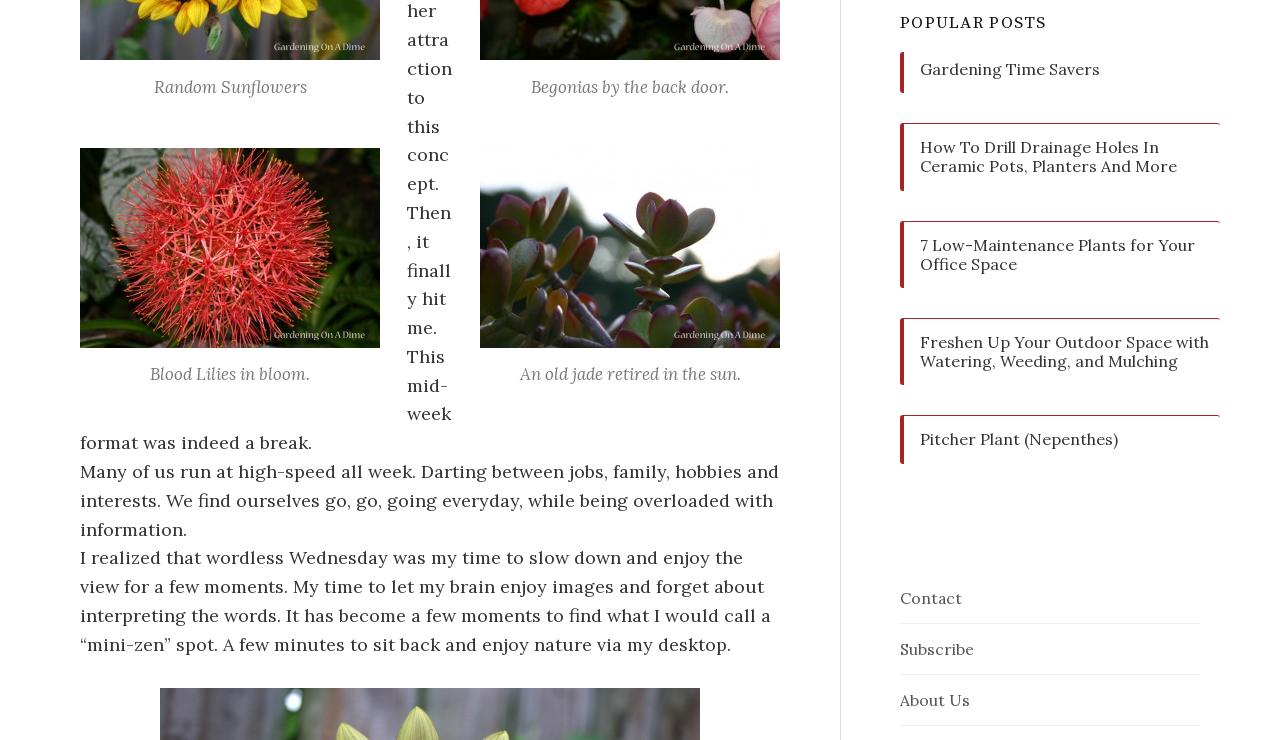What is the topic of the first image?
Use the screenshot to answer the question with a single word or phrase.

Sunflowers